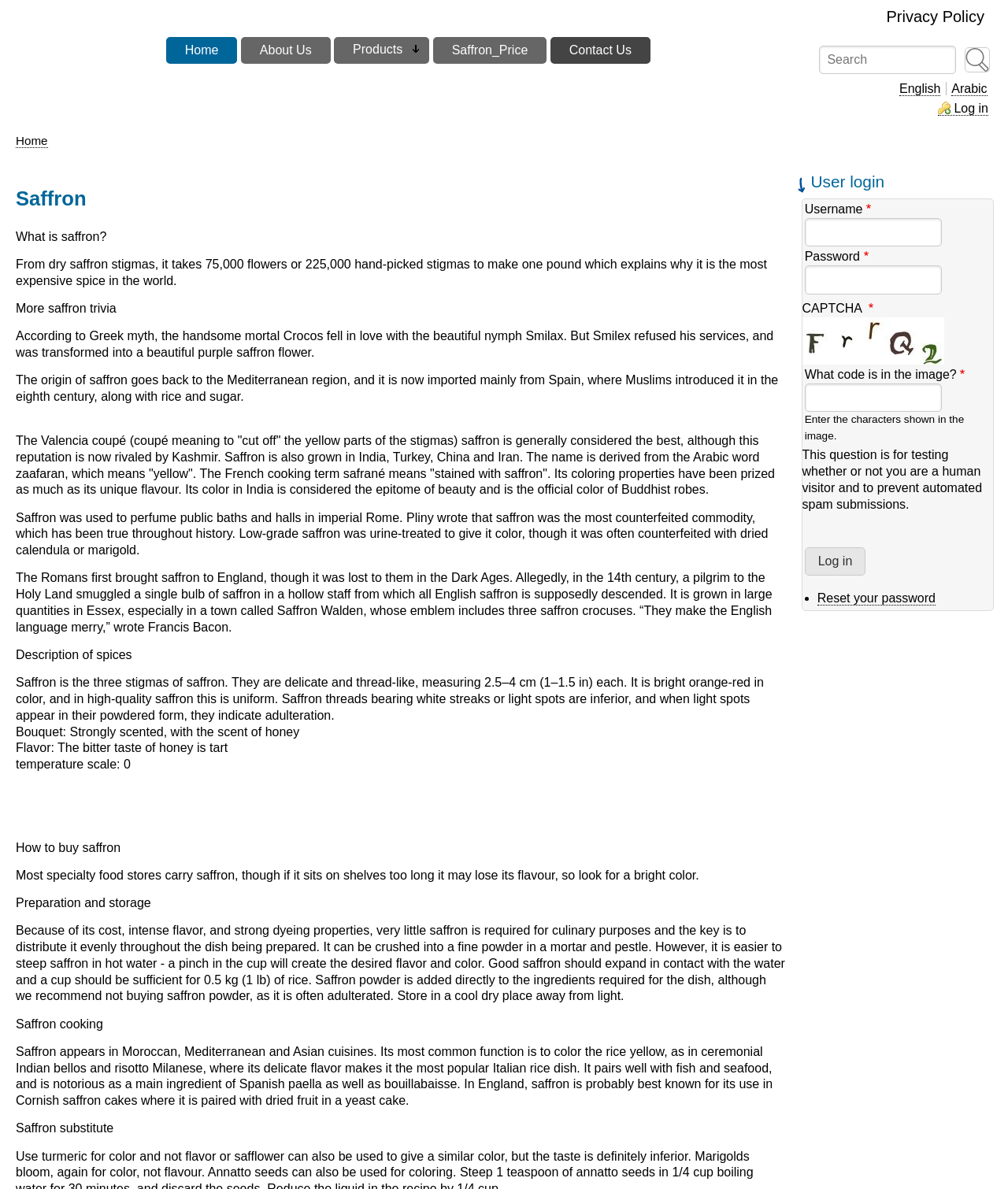Please determine the bounding box coordinates of the area that needs to be clicked to complete this task: 'Search for something'. The coordinates must be four float numbers between 0 and 1, formatted as [left, top, right, bottom].

[0.81, 0.036, 0.984, 0.065]